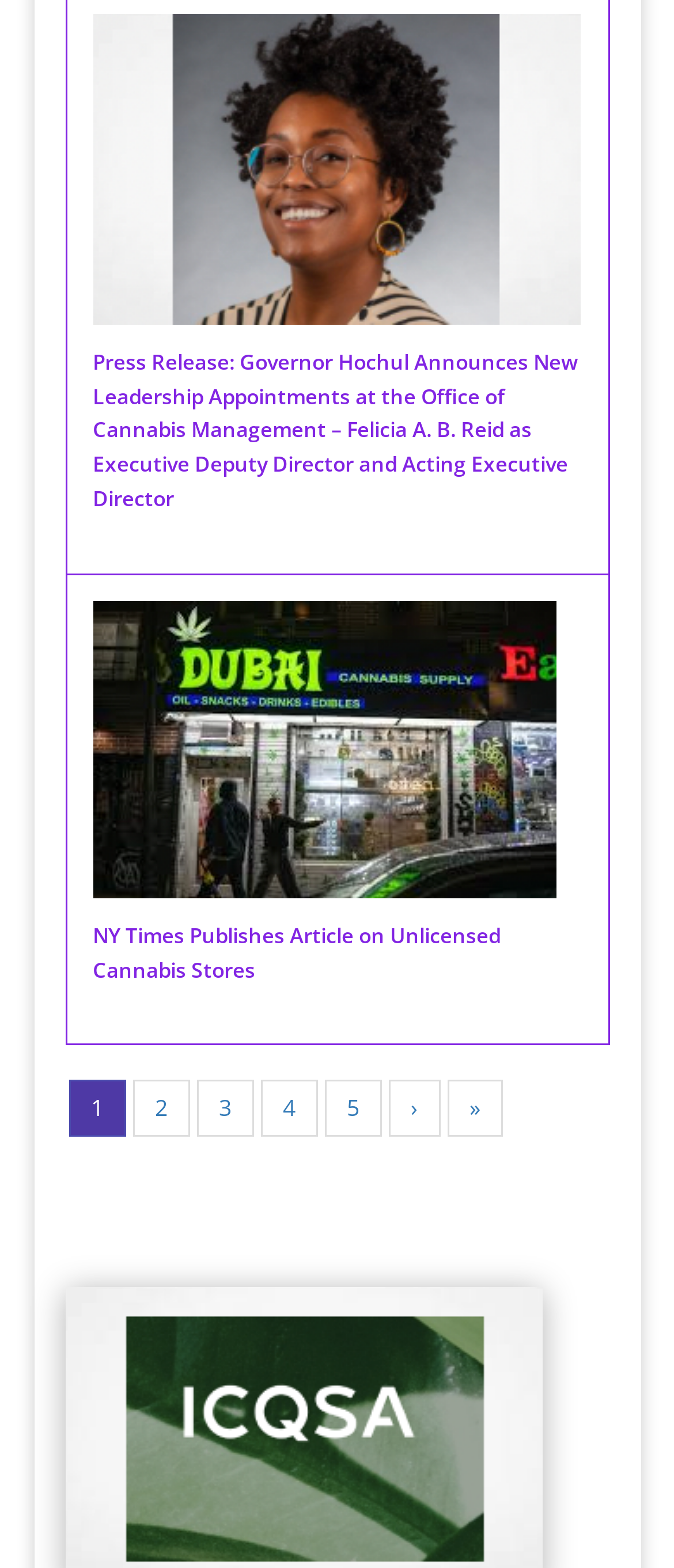Can you show the bounding box coordinates of the region to click on to complete the task described in the instruction: "View next page"?

[0.574, 0.689, 0.651, 0.725]